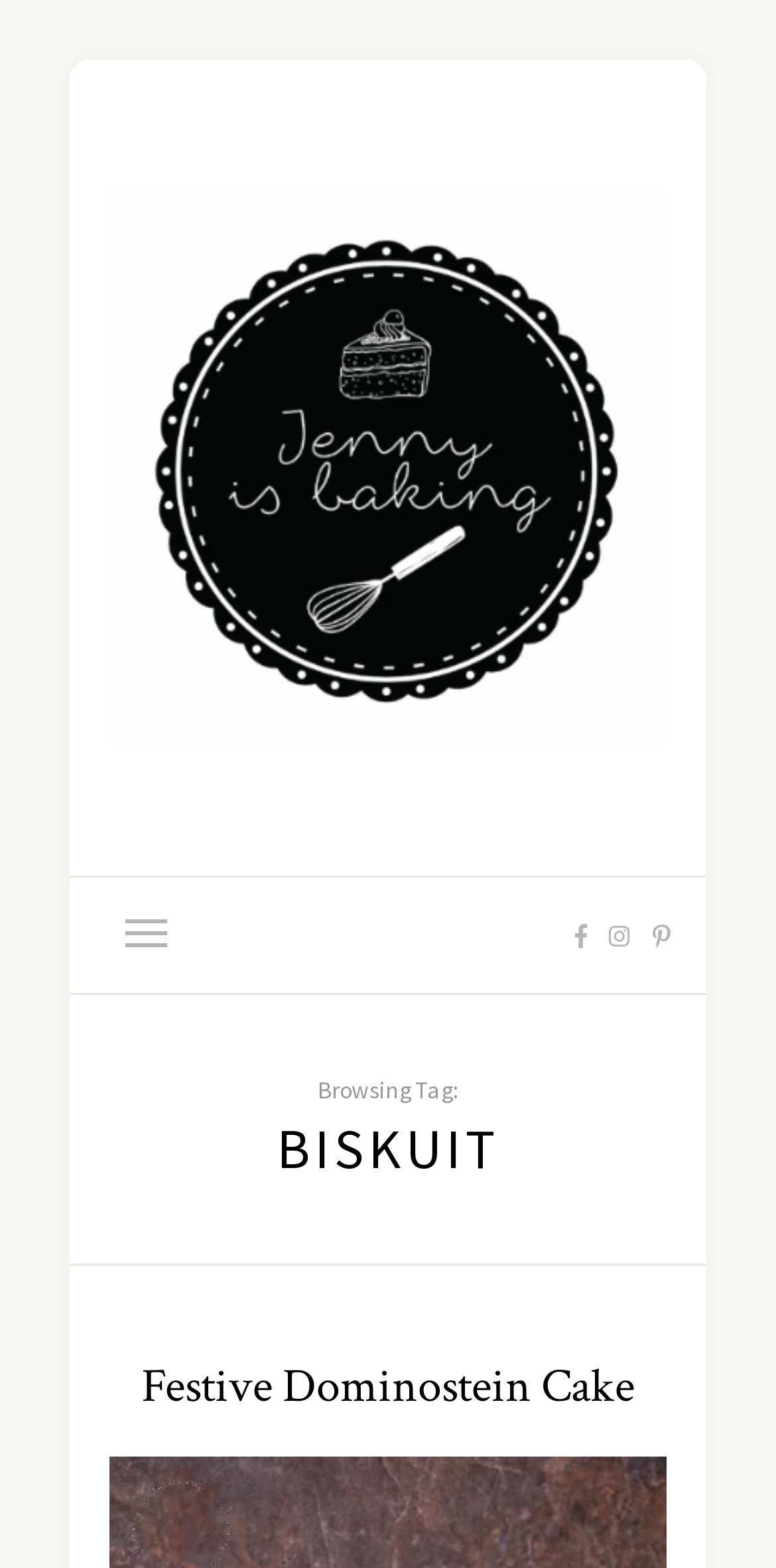How many social media links are present?
Answer the question based on the image using a single word or a brief phrase.

3